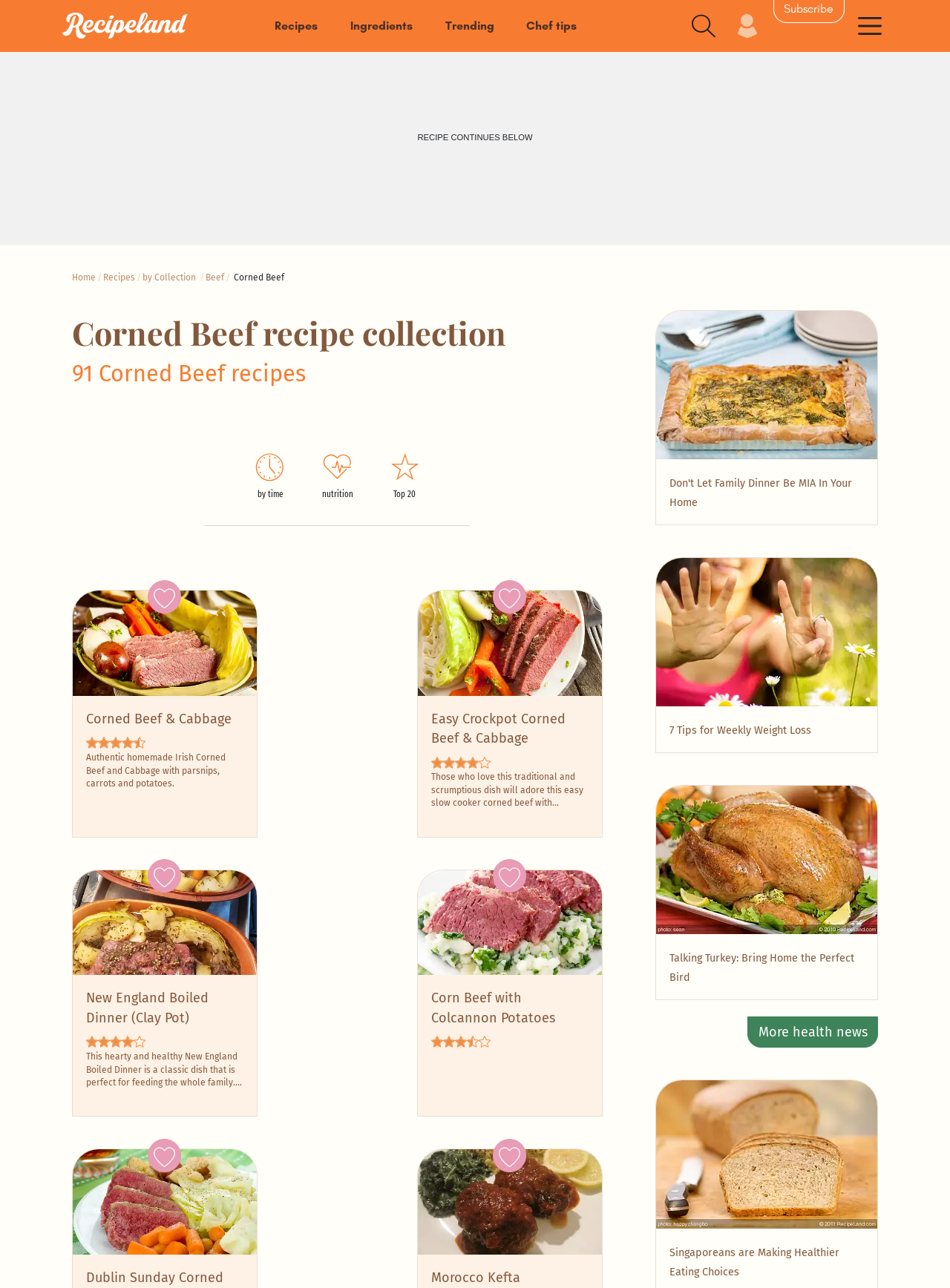Identify the coordinates of the bounding box for the element that must be clicked to accomplish the instruction: "View the 'Corned Beef and Cabbage' recipe".

[0.076, 0.458, 0.271, 0.65]